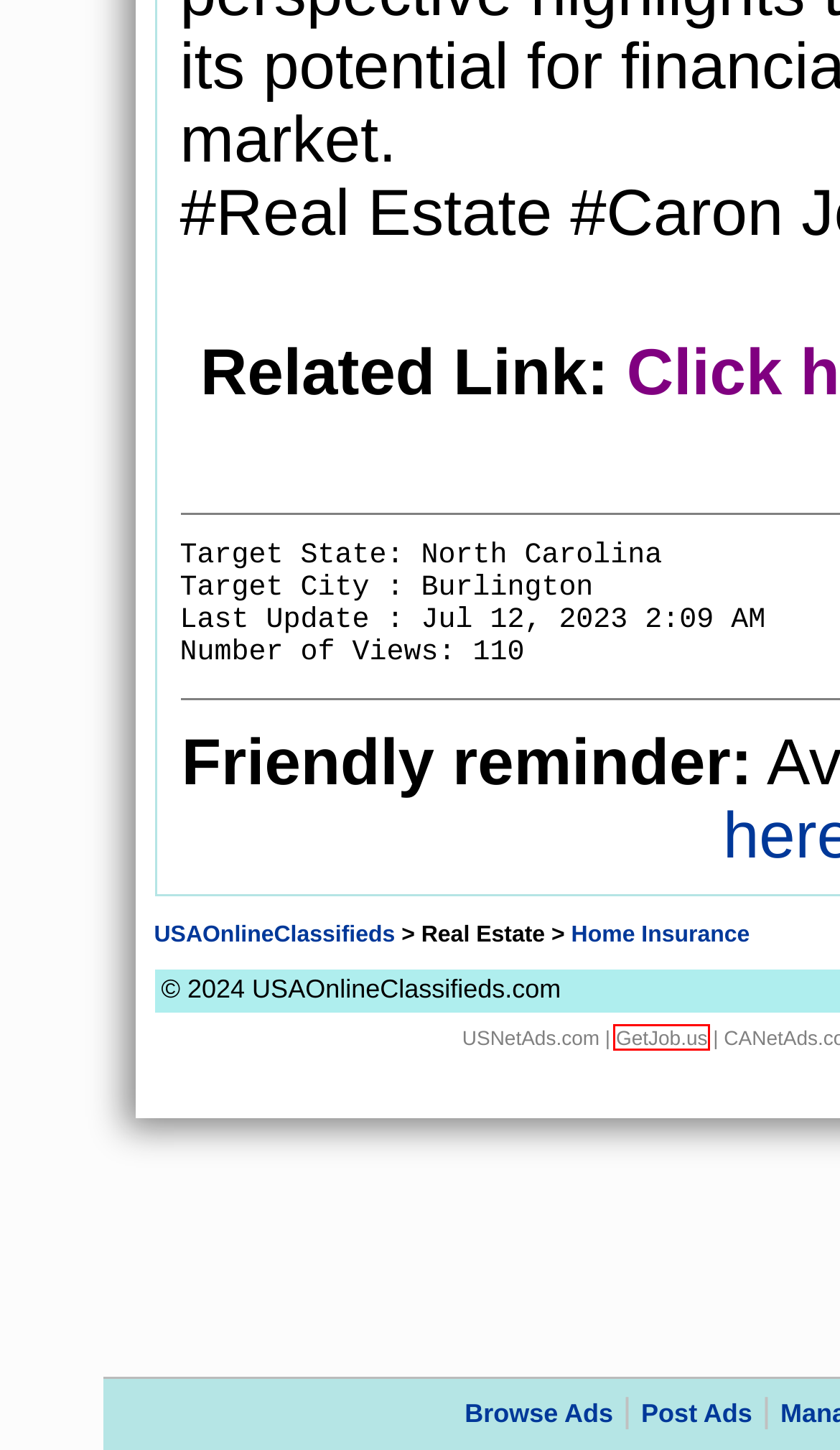Examine the screenshot of a webpage with a red bounding box around a UI element. Your task is to identify the webpage description that best corresponds to the new webpage after clicking the specified element. The given options are:
A. India Free Ads - Free Classifieds
B. USA Jobs Online | Free Job Posting | Post a Job for FREE at GetJob.US
C. 免费发布广告|免费发布信息|不要注册|免费广告发布|免费信息发布
D. Australia Free Ads - Free Classifieds
E. US Free Advertising
F. Canada Free Ads - Free Classifieds
G. UK Free Classifieds - Free Ads
H. US Free Ads - Free Classifieds

B